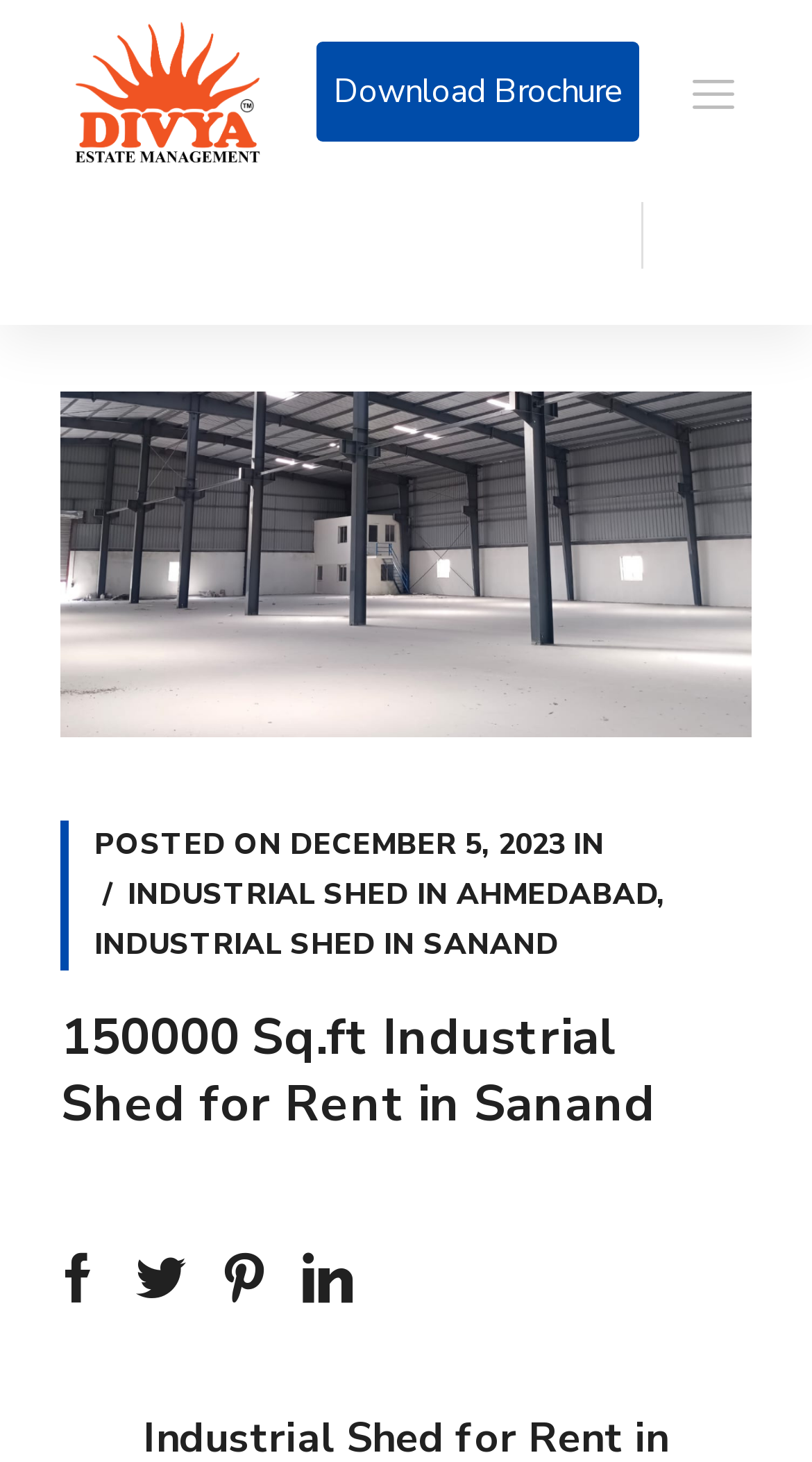Use a single word or phrase to answer this question: 
When was the industrial shed posted?

December 5, 2023